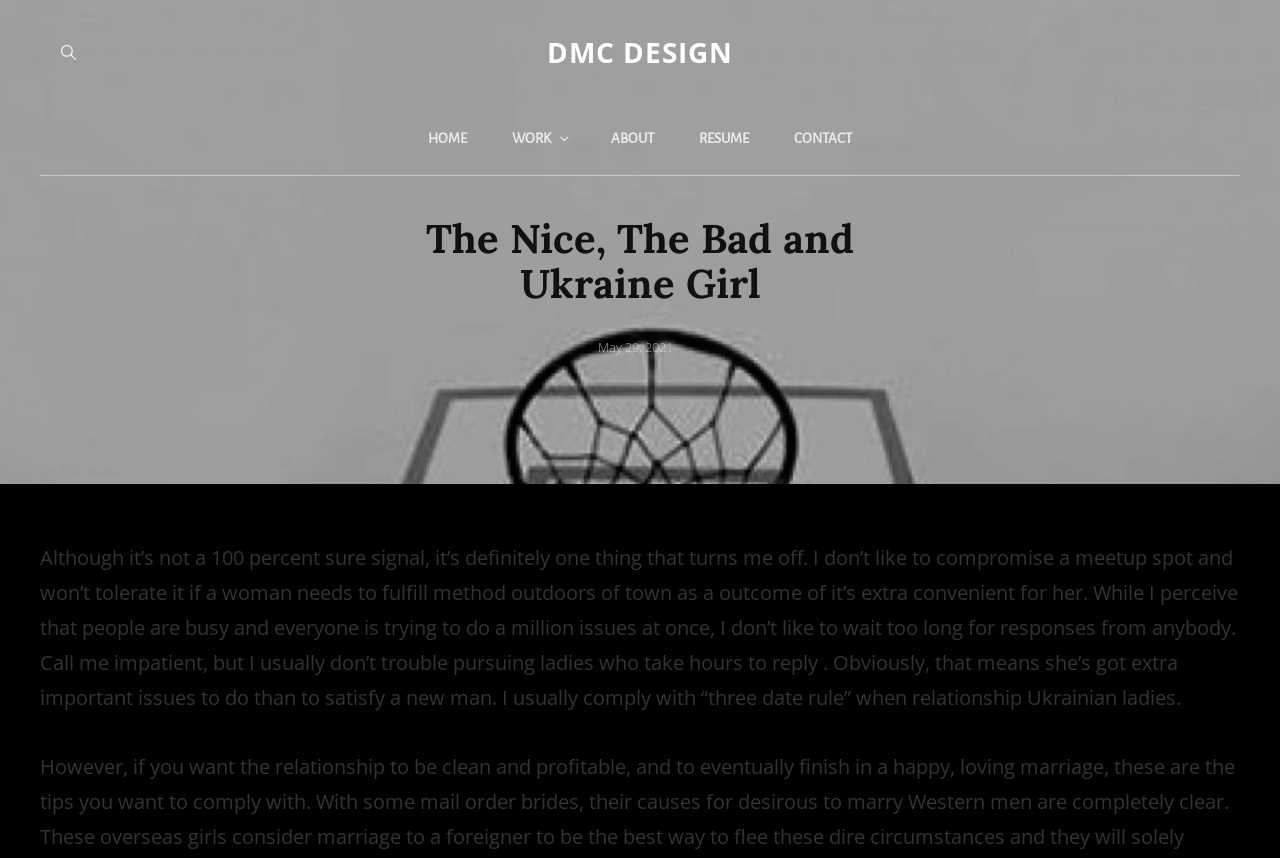Identify the bounding box coordinates for the region to click in order to carry out this instruction: "Click the 'CONTACT' link". Provide the coordinates using four float numbers between 0 and 1, formatted as [left, top, right, bottom].

[0.605, 0.12, 0.681, 0.204]